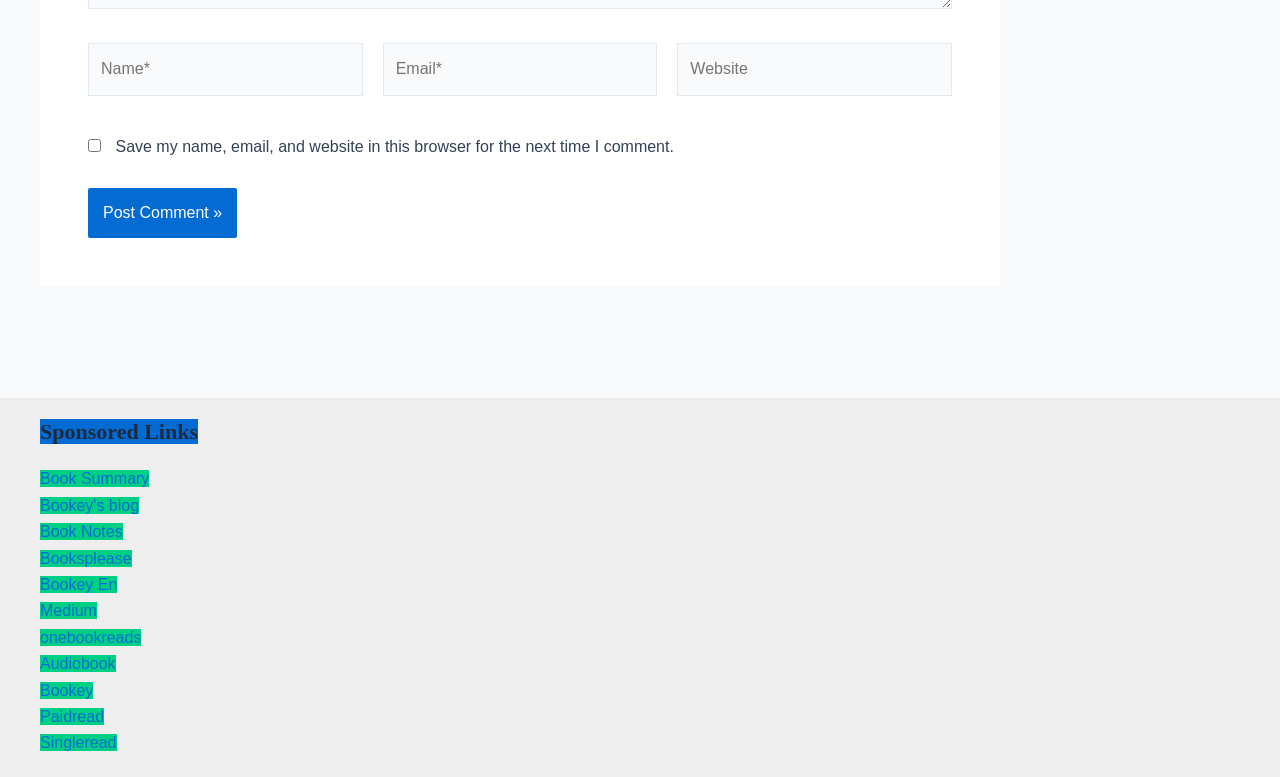Please find the bounding box coordinates of the element that needs to be clicked to perform the following instruction: "Click the Post Comment button". The bounding box coordinates should be four float numbers between 0 and 1, represented as [left, top, right, bottom].

[0.069, 0.242, 0.185, 0.306]